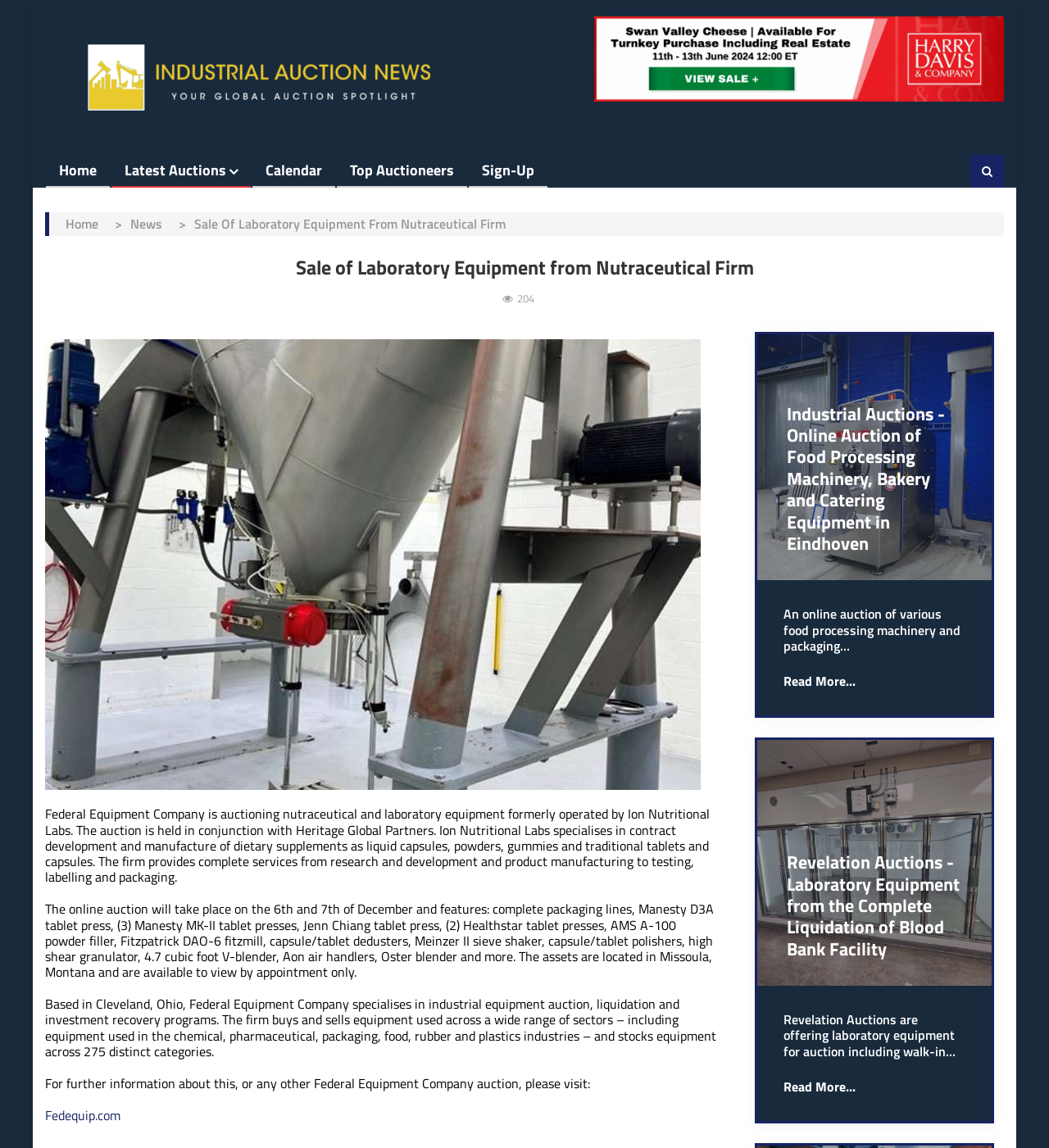Please provide a comprehensive response to the question based on the details in the image: What is the specialty of Ion Nutritional Labs?

Ion Nutritional Labs specializes in contract development and manufacture of dietary supplements as liquid capsules, powders, gummies, and traditional tablets and capsules, providing complete services from research and development to testing, labeling, and packaging.